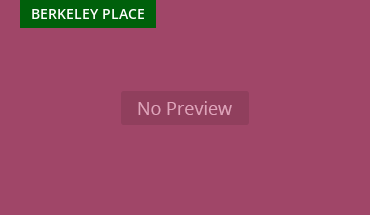What does the green header display?
Please give a well-detailed answer to the question.

The green header above the thumbnail serves as the site's branding and displays the text 'BERKELEY PLACE'.